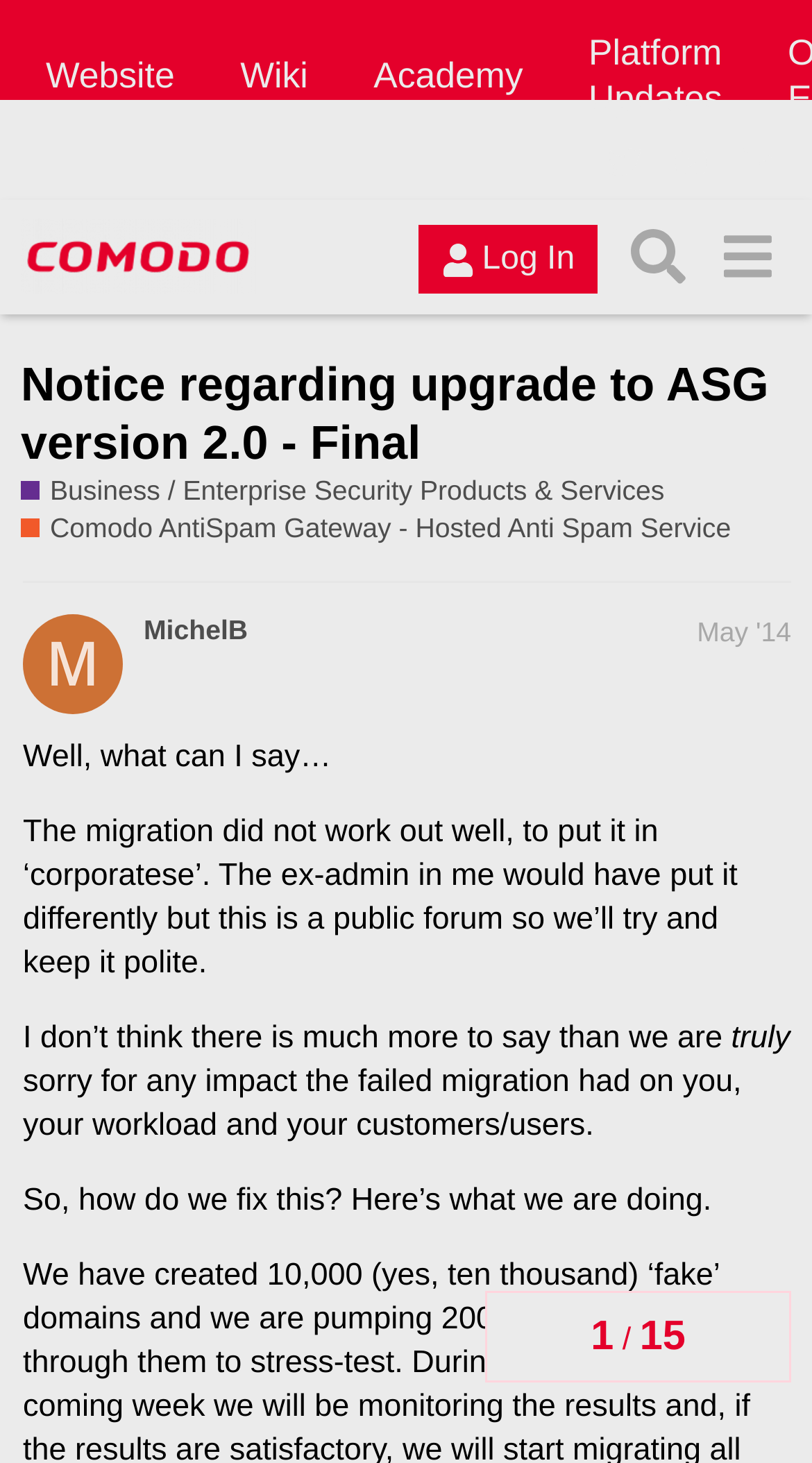Respond to the question below with a single word or phrase: Who is the author of the post?

MichelB